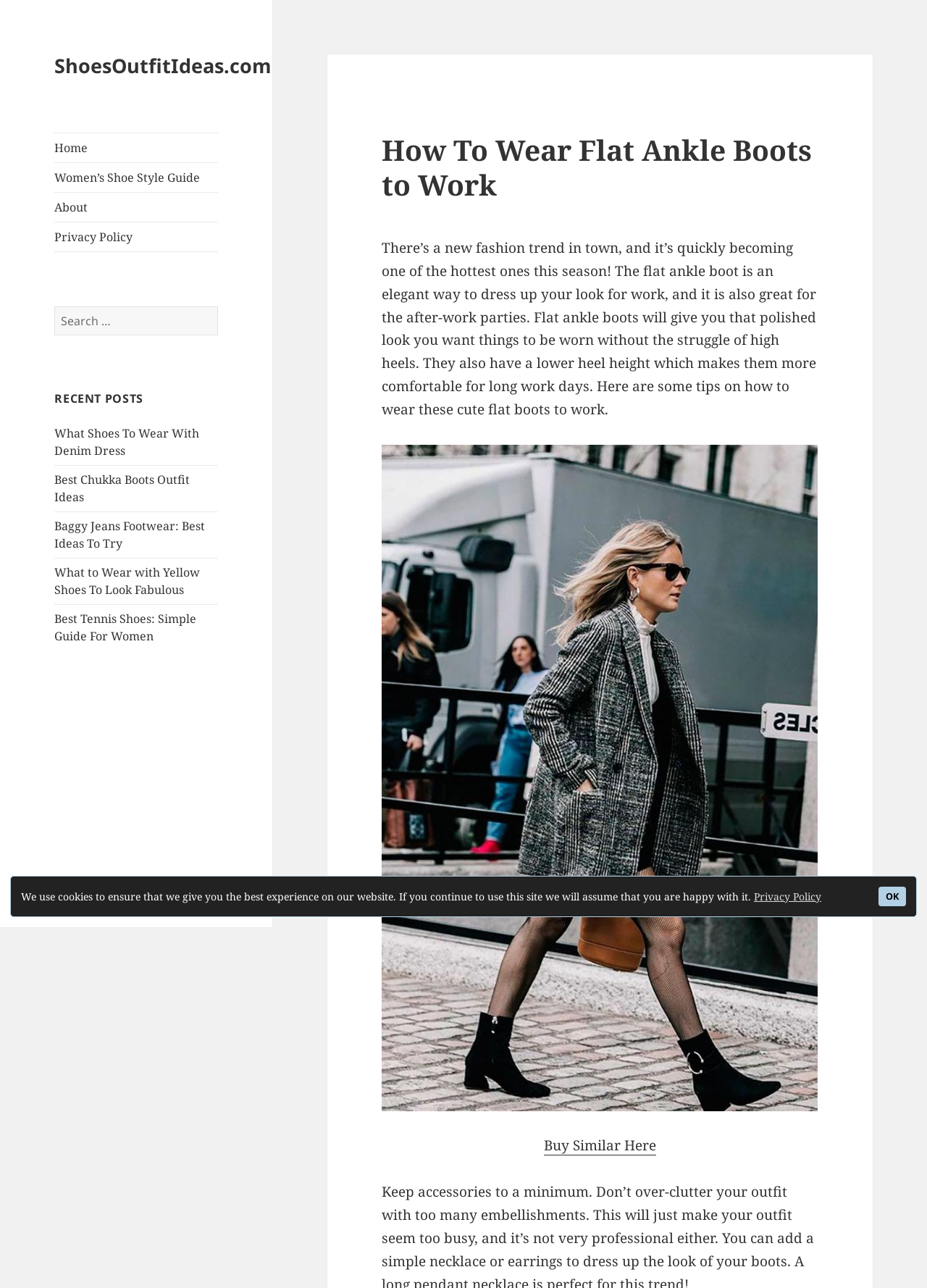Reply to the question with a single word or phrase:
What is the main topic of this webpage?

Flat ankle boots